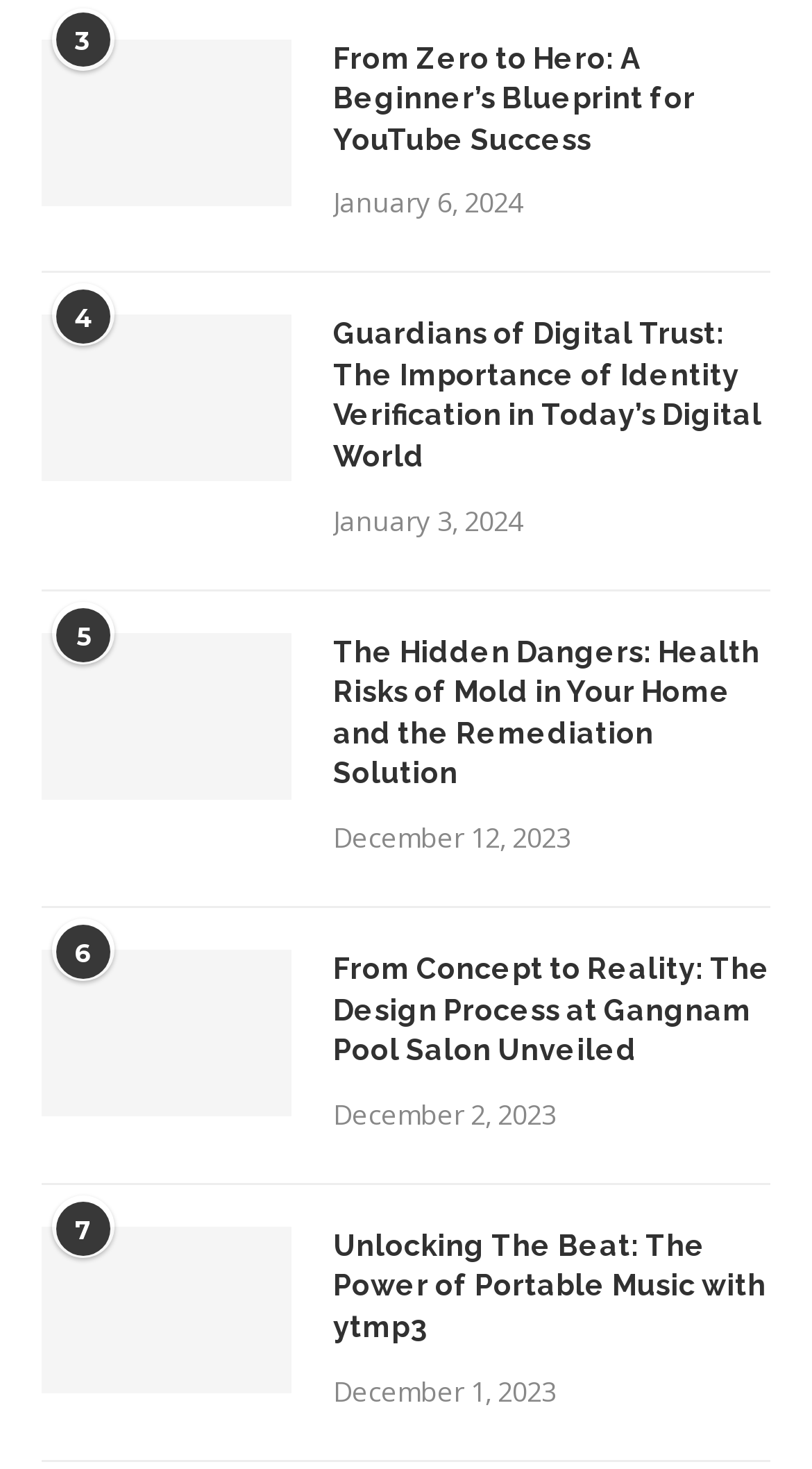Identify the bounding box coordinates of the area that should be clicked in order to complete the given instruction: "Read topic about Gentì`s Biopharma Portfolio". The bounding box coordinates should be four float numbers between 0 and 1, i.e., [left, top, right, bottom].

None